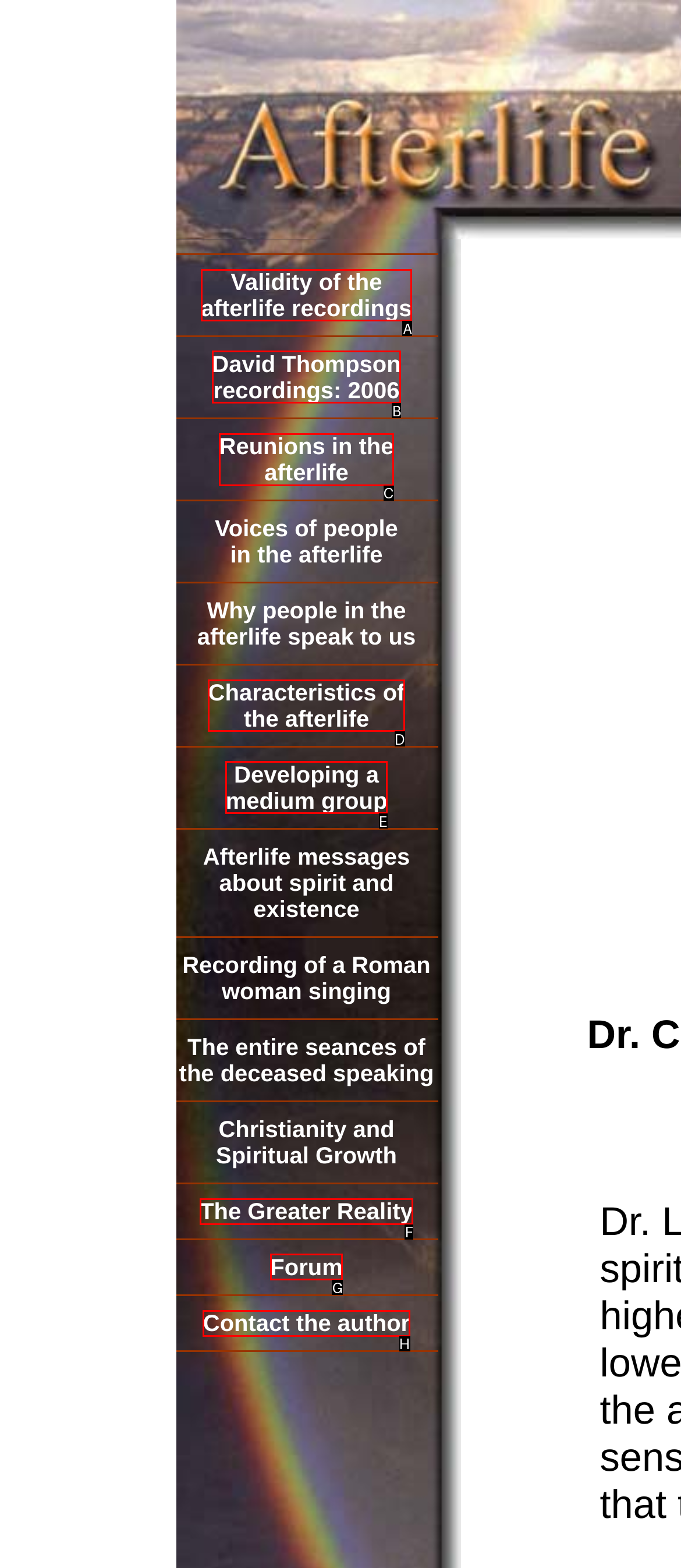Pick the option that best fits the description: The Greater Reality. Reply with the letter of the matching option directly.

F